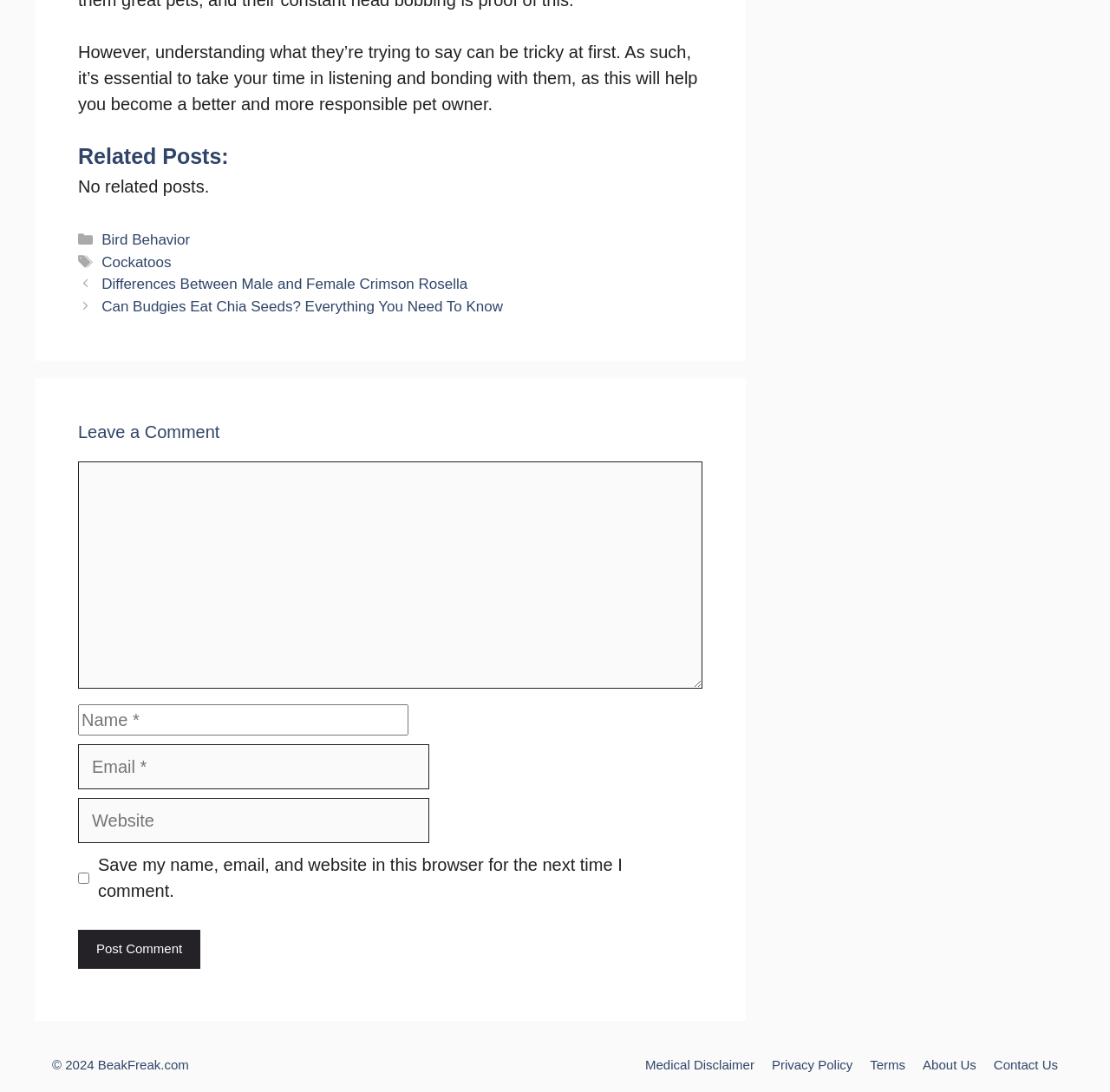What is the topic of the related posts? Based on the screenshot, please respond with a single word or phrase.

No related posts